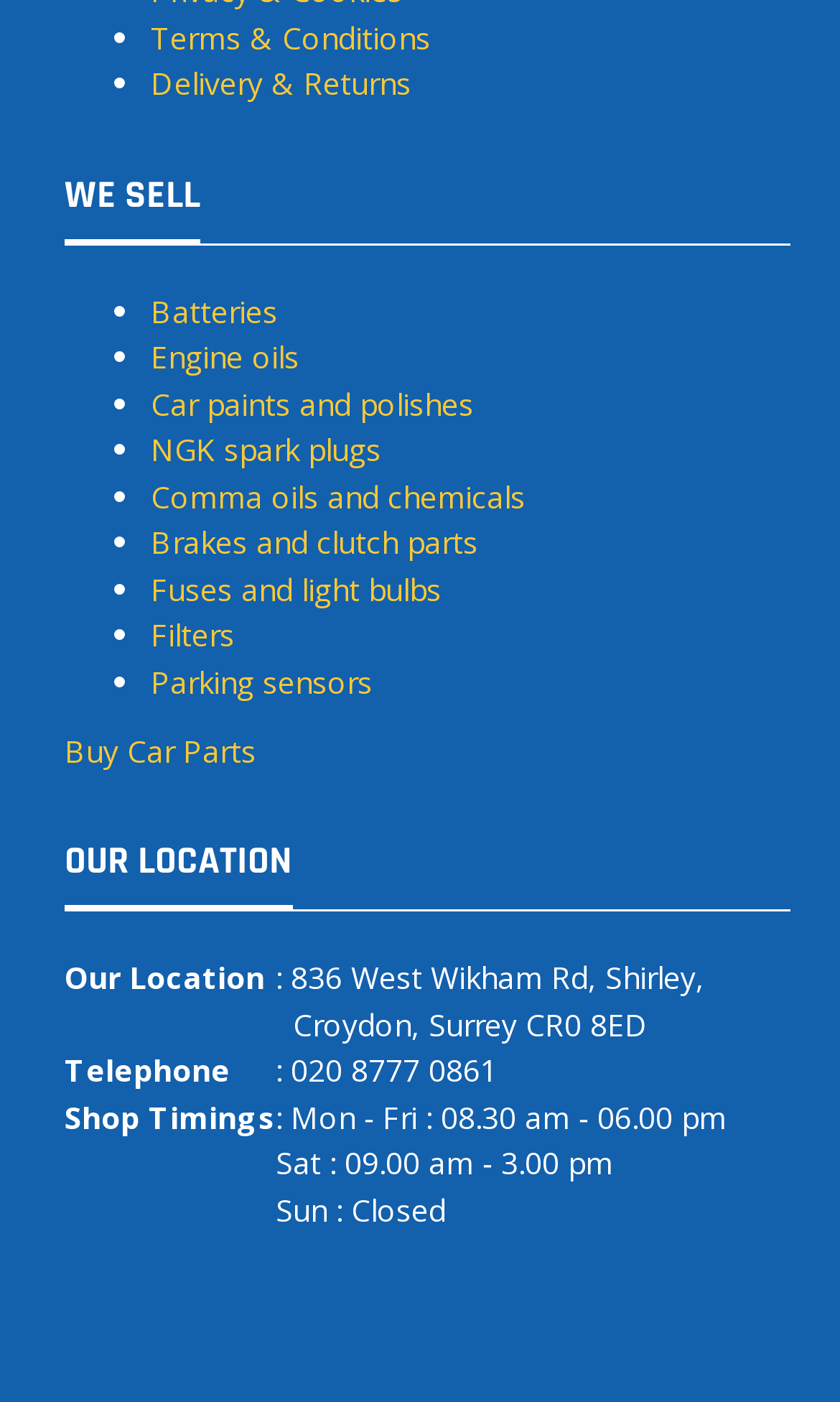How many days is the shop closed?
Using the visual information, answer the question in a single word or phrase.

1